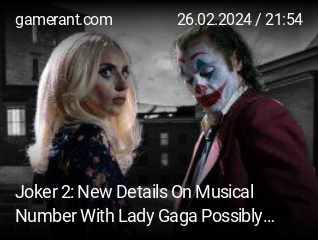Please answer the following query using a single word or phrase: 
What is the name of the website where the article was published?

gamerant.com